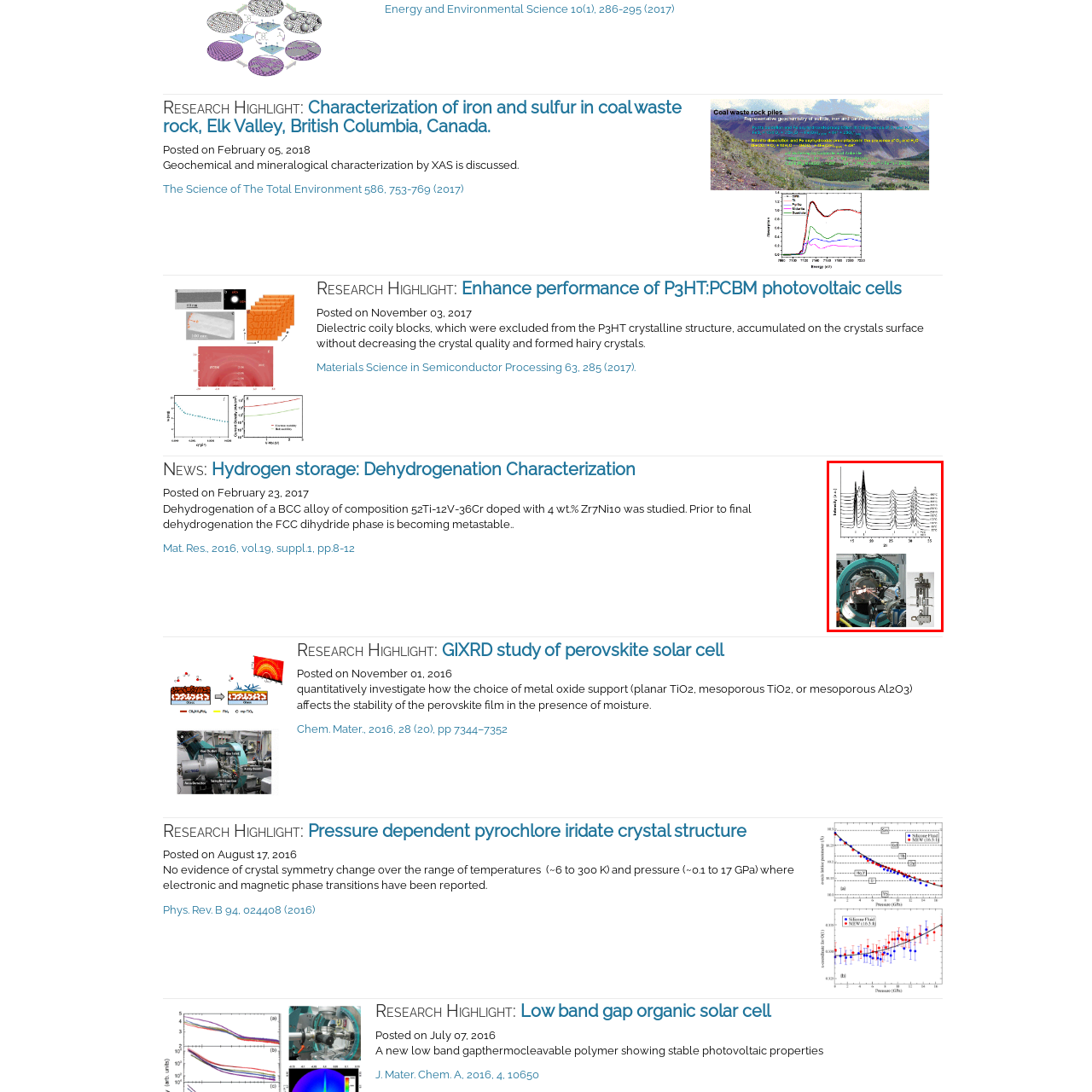What is the purpose of the high-resolution imaging setup?
Focus on the image enclosed by the red bounding box and elaborate on your answer to the question based on the visual details present.

The caption explains that the high-resolution imaging setup is essential for conducting precise experimental measurements, which is typical in materials science research, specifically for understanding the structural transformations of alloys under thermal stress.